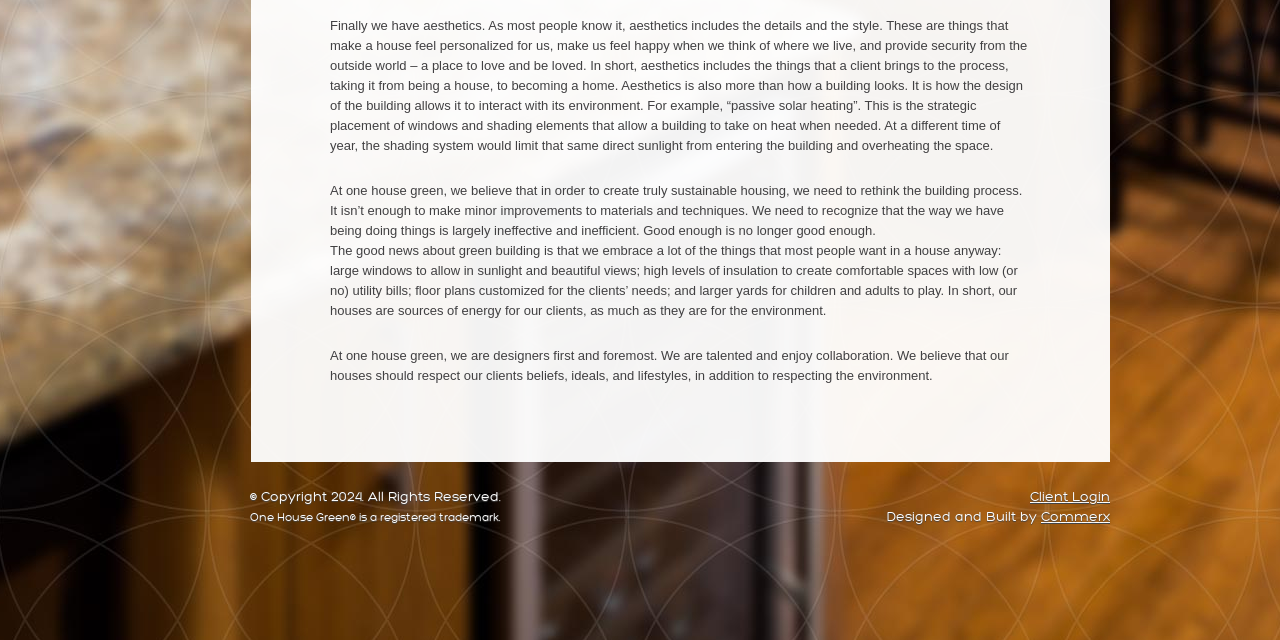From the given element description: "Tuitear Tuitear en Twitter", find the bounding box for the UI element. Provide the coordinates as four float numbers between 0 and 1, in the order [left, top, right, bottom].

None